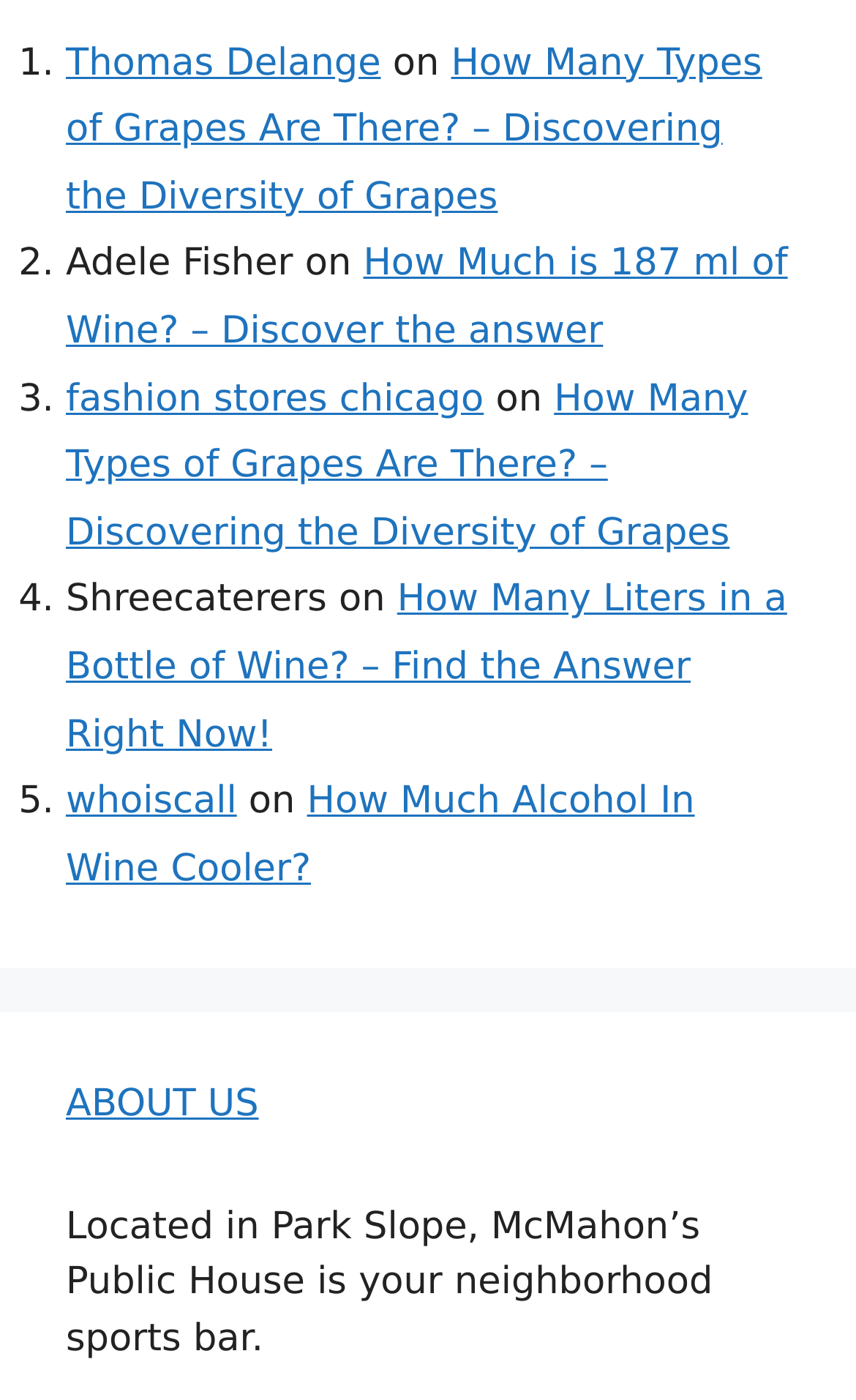Please indicate the bounding box coordinates of the element's region to be clicked to achieve the instruction: "Explore Board Games". Provide the coordinates as four float numbers between 0 and 1, i.e., [left, top, right, bottom].

None